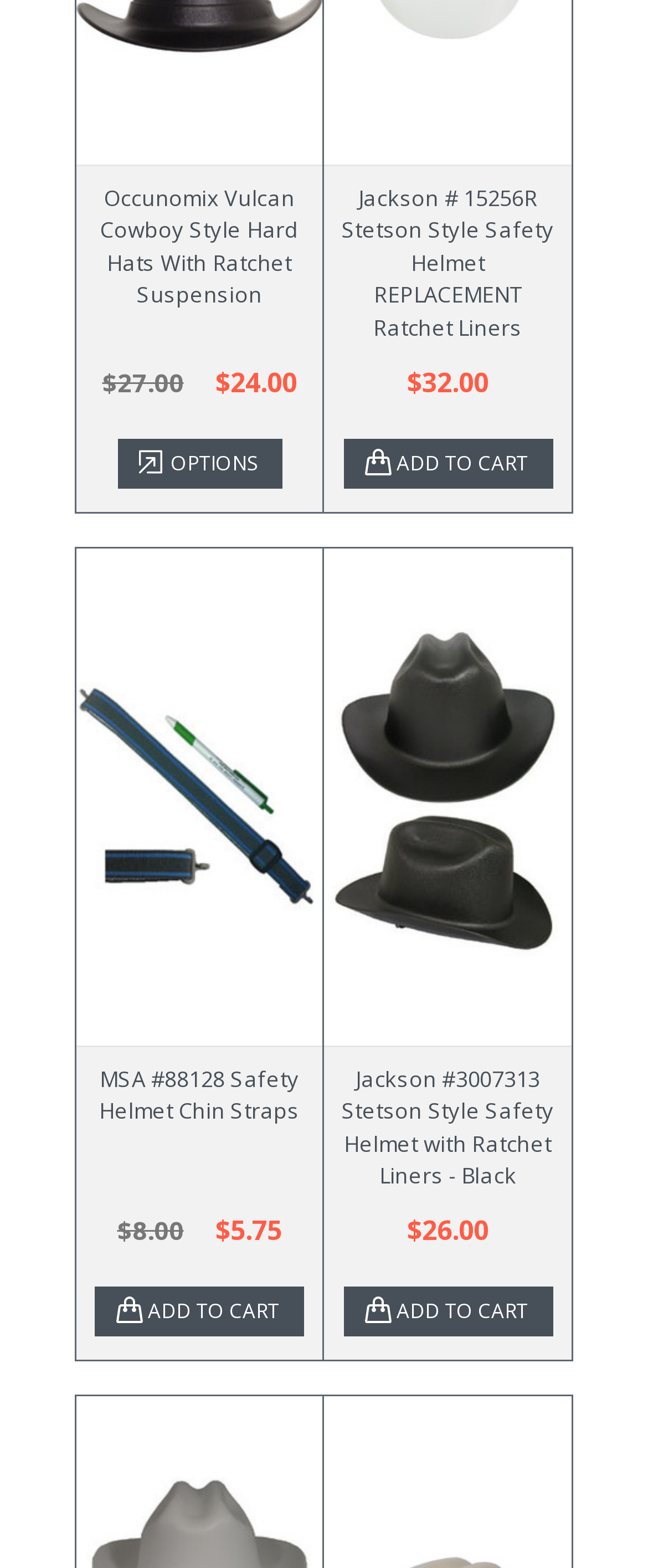Identify the bounding box coordinates of the element to click to follow this instruction: 'Add MSA #88128 Safety Helmet Chin Straps to cart'. Ensure the coordinates are four float values between 0 and 1, provided as [left, top, right, bottom].

[0.146, 0.82, 0.469, 0.852]